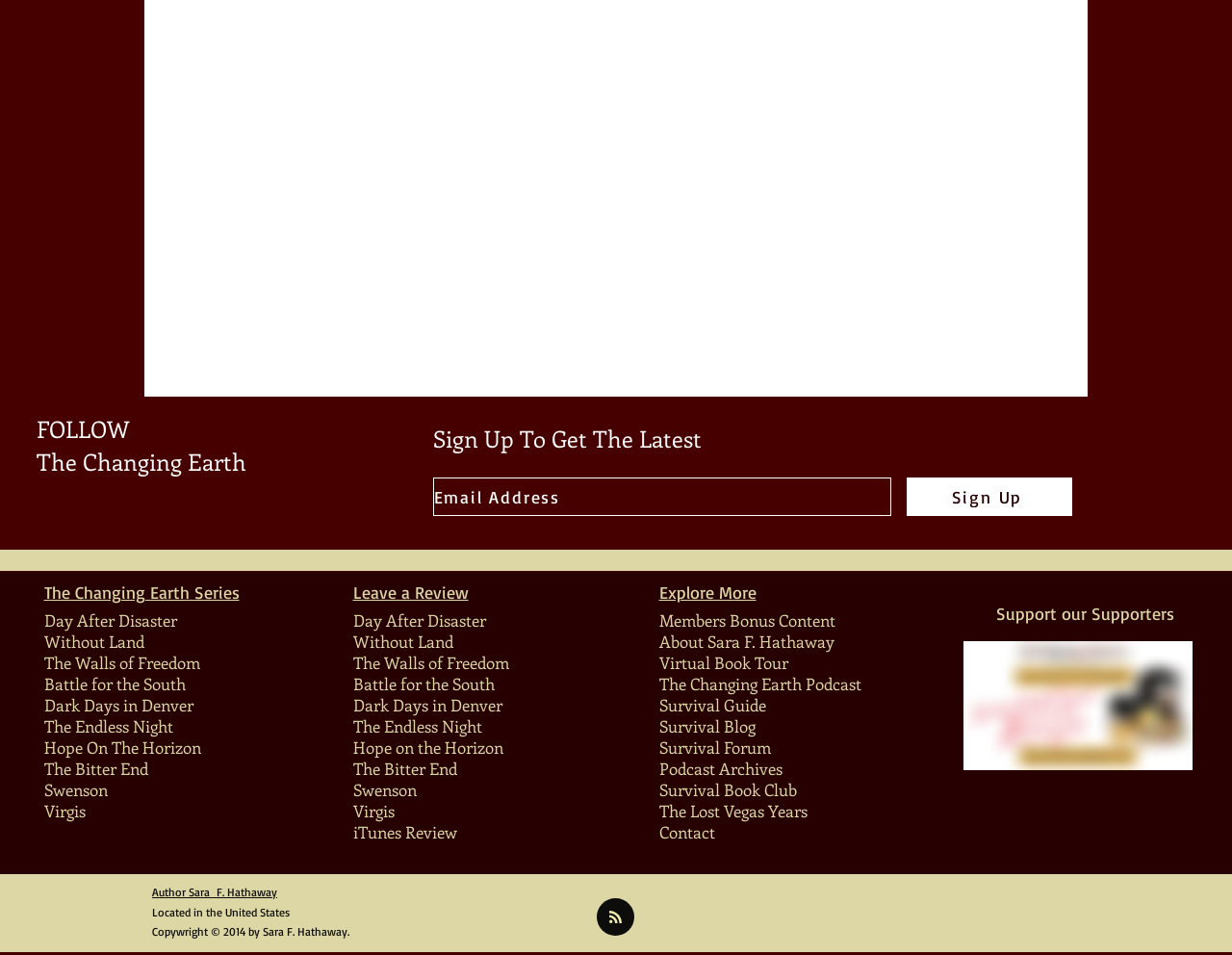Kindly determine the bounding box coordinates for the area that needs to be clicked to execute this instruction: "Leave a review on iTunes".

[0.286, 0.86, 0.371, 0.882]